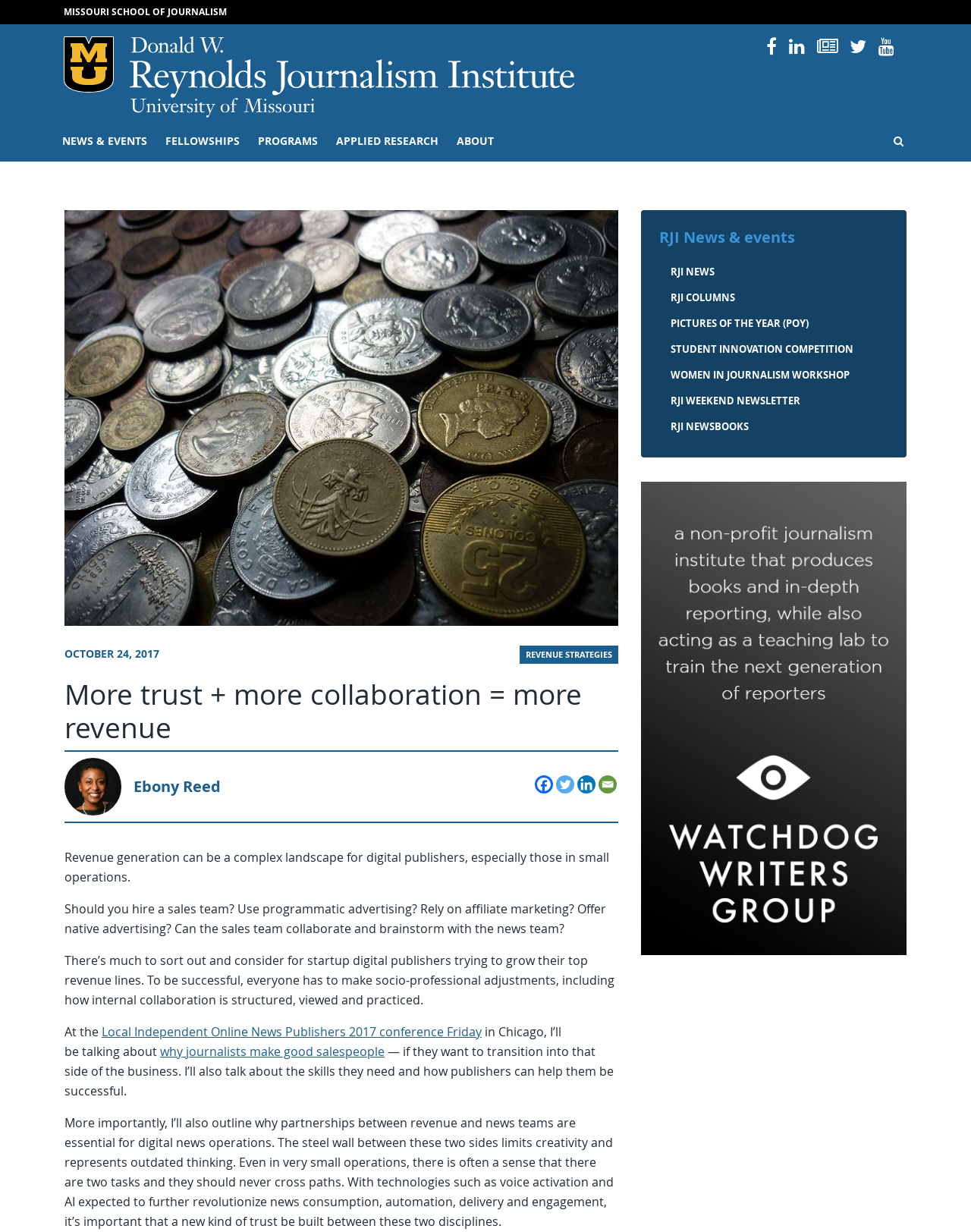Locate the bounding box coordinates of the area to click to fulfill this instruction: "Read about Revenue Strategies". The bounding box should be presented as four float numbers between 0 and 1, in the order [left, top, right, bottom].

[0.535, 0.524, 0.637, 0.539]